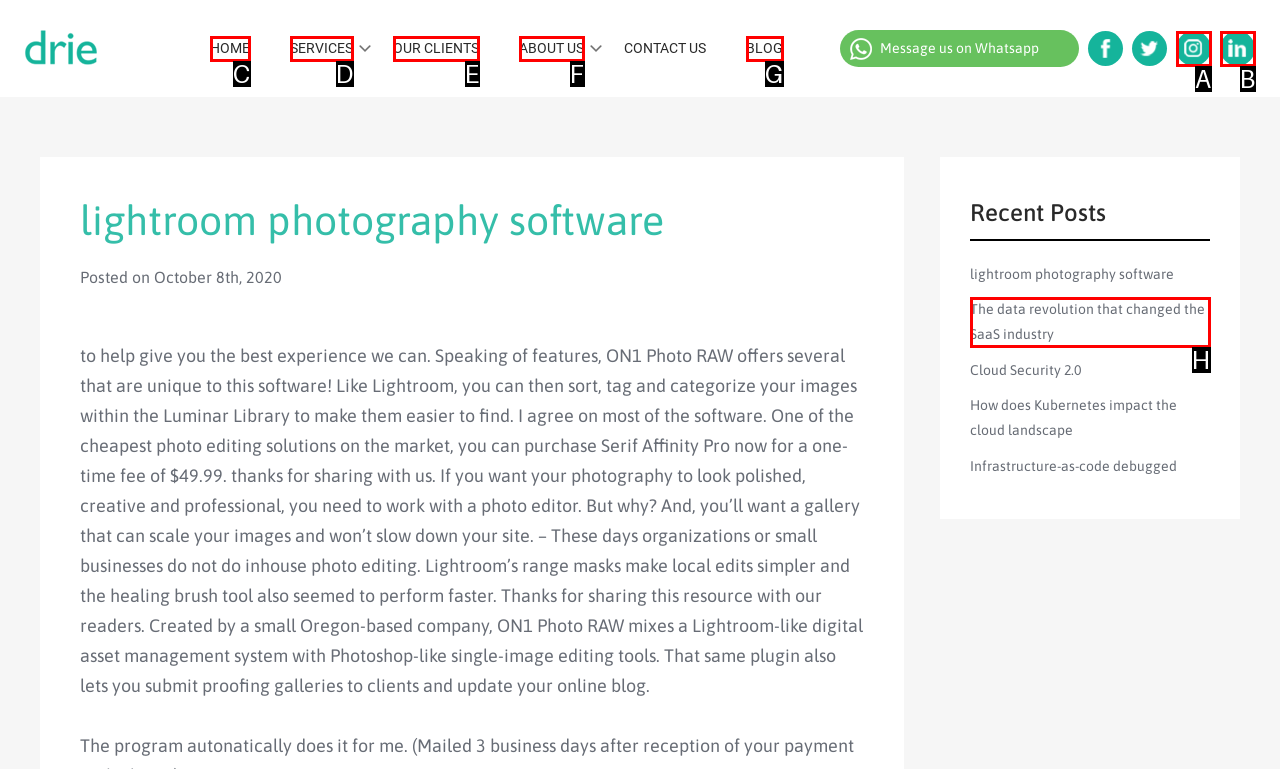Determine which HTML element best suits the description: Our Clients. Reply with the letter of the matching option.

E